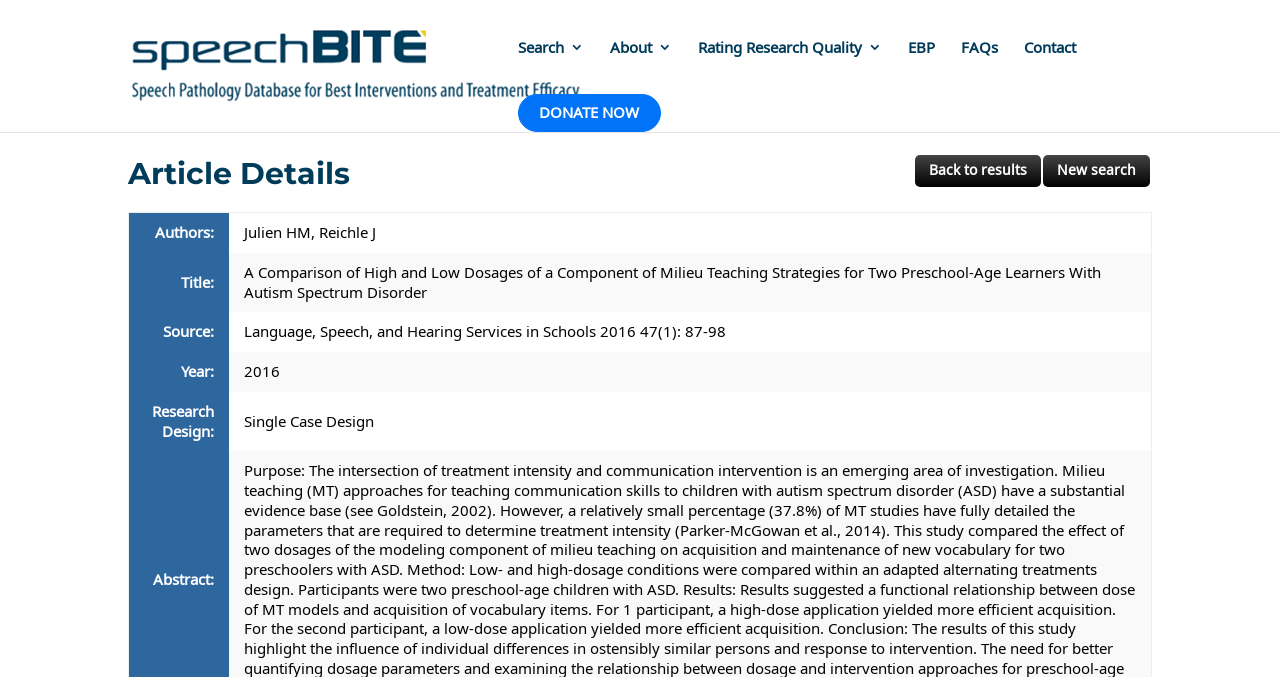Provide a thorough and detailed response to the question by examining the image: 
What is the title of the article?

I found the title of the article by looking at the gridcell element with the text 'A Comparison of High and Low Dosages of a Component of Milieu Teaching Strategies for Two Preschool-Age Learners With Autism Spectrum Disorder' which is located in the row with the rowheader 'Title:'.